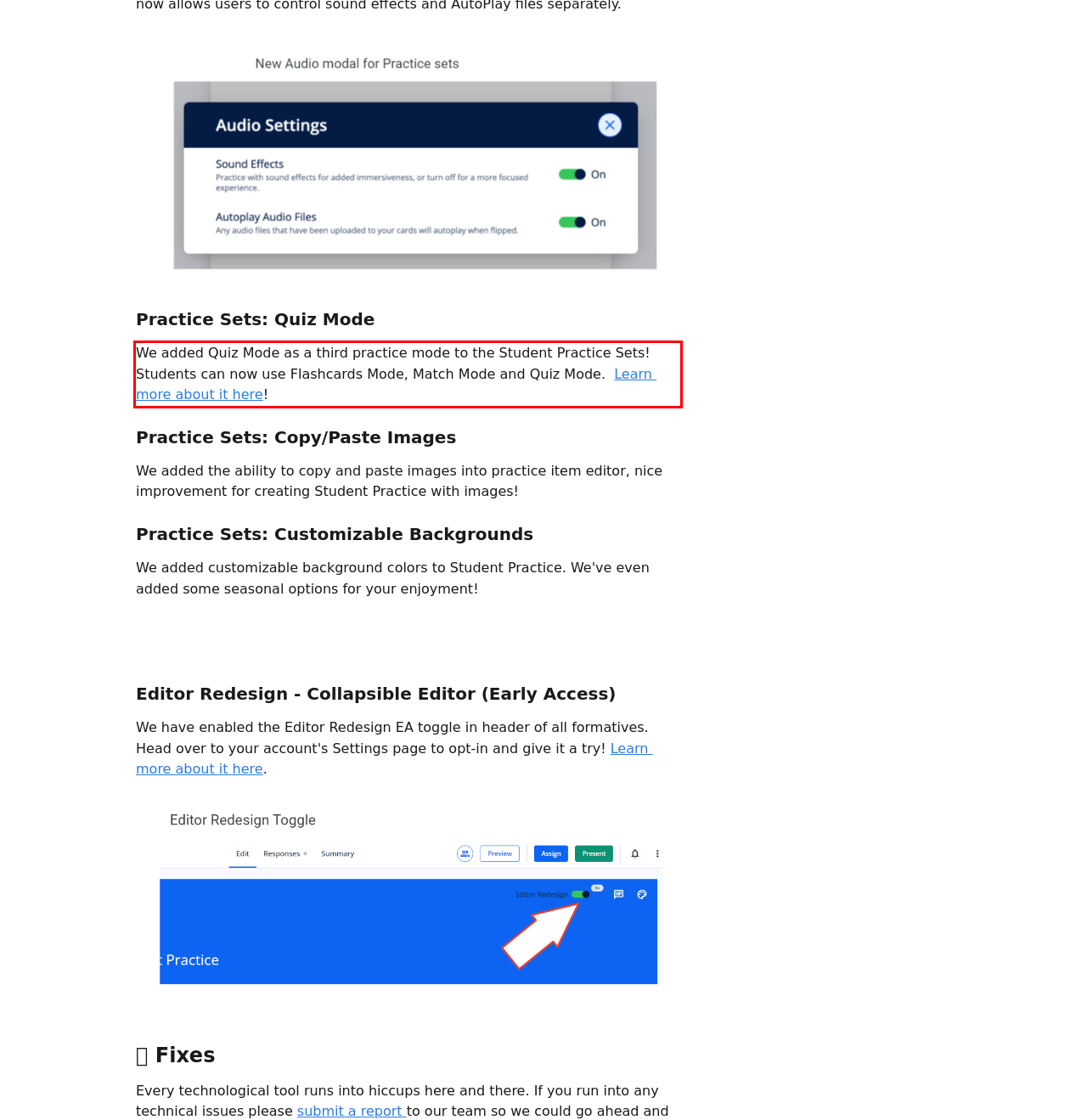Look at the webpage screenshot and recognize the text inside the red bounding box.

We added Quiz Mode as a third practice mode to the Student Practice Sets! Students can now use Flashcards Mode, Match Mode and Quiz Mode. Learn more about it here!